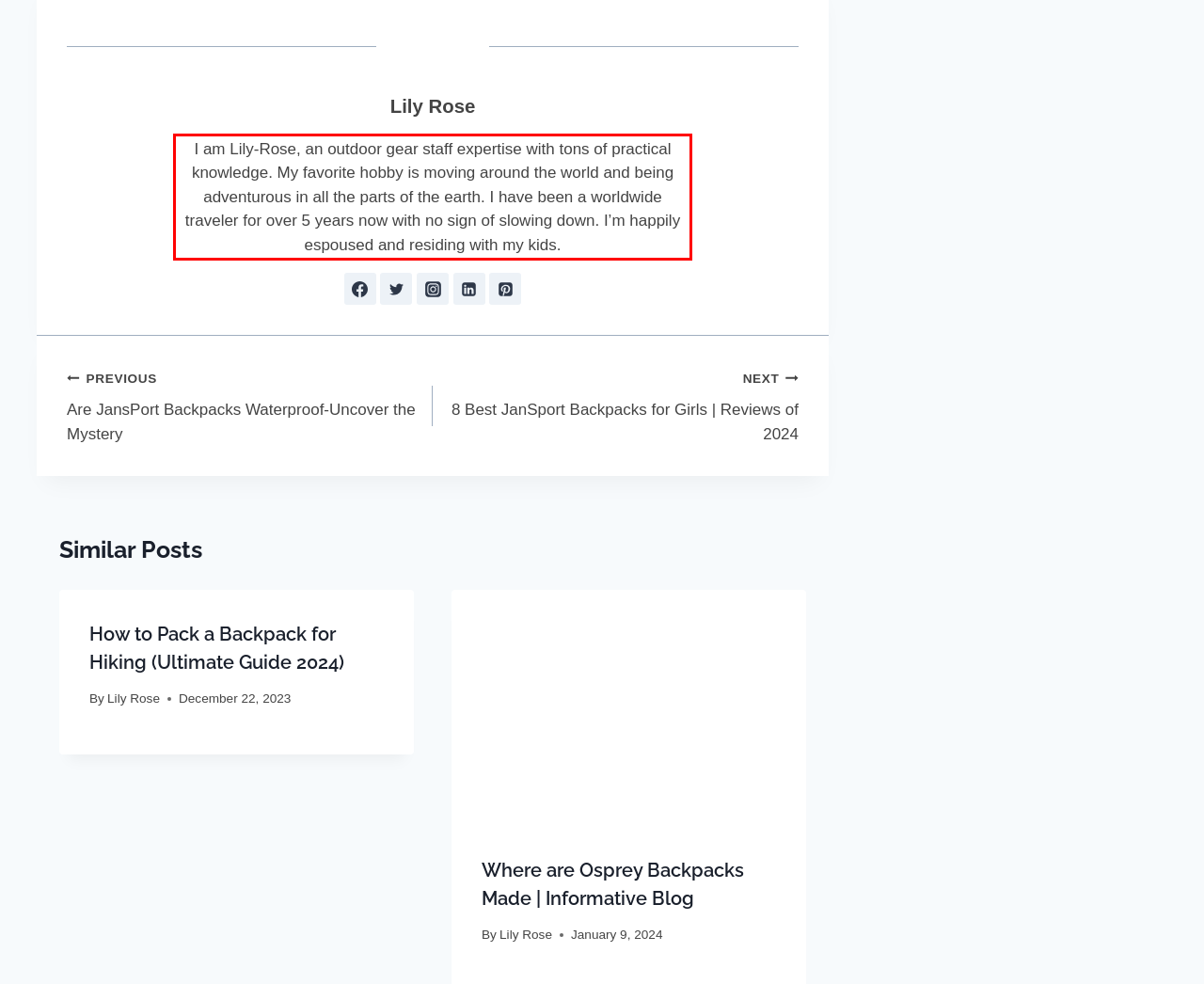Examine the webpage screenshot, find the red bounding box, and extract the text content within this marked area.

I am Lily-Rose, an outdoor gear staff expertise with tons of practical knowledge. My favorite hobby is moving around the world and being adventurous in all the parts of the earth. I have been a worldwide traveler for over 5 years now with no sign of slowing down. I’m happily espoused and residing with my kids.